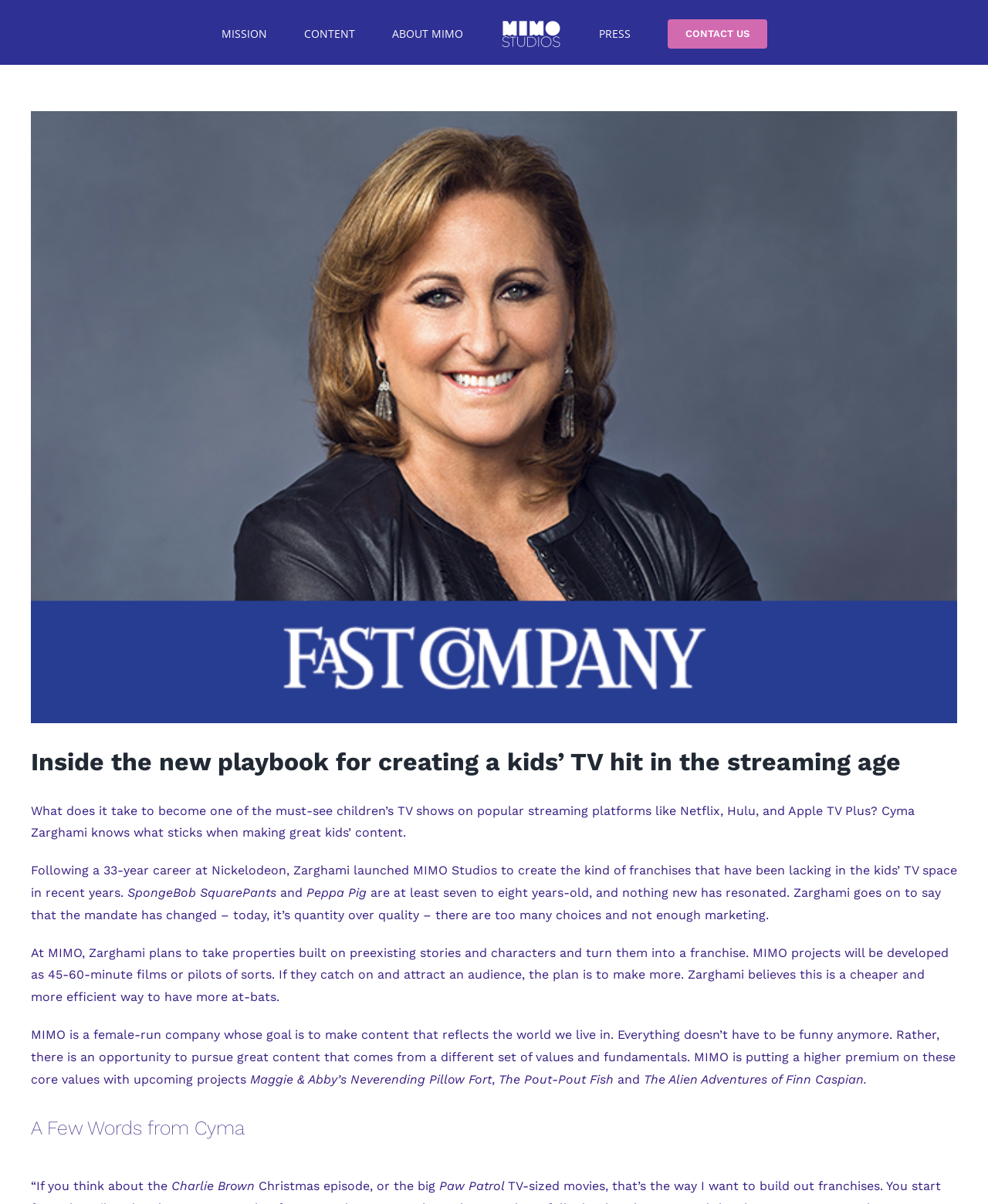Please identify the bounding box coordinates of the element I need to click to follow this instruction: "Explore the 'CONTENT' menu".

[0.307, 0.0, 0.359, 0.054]